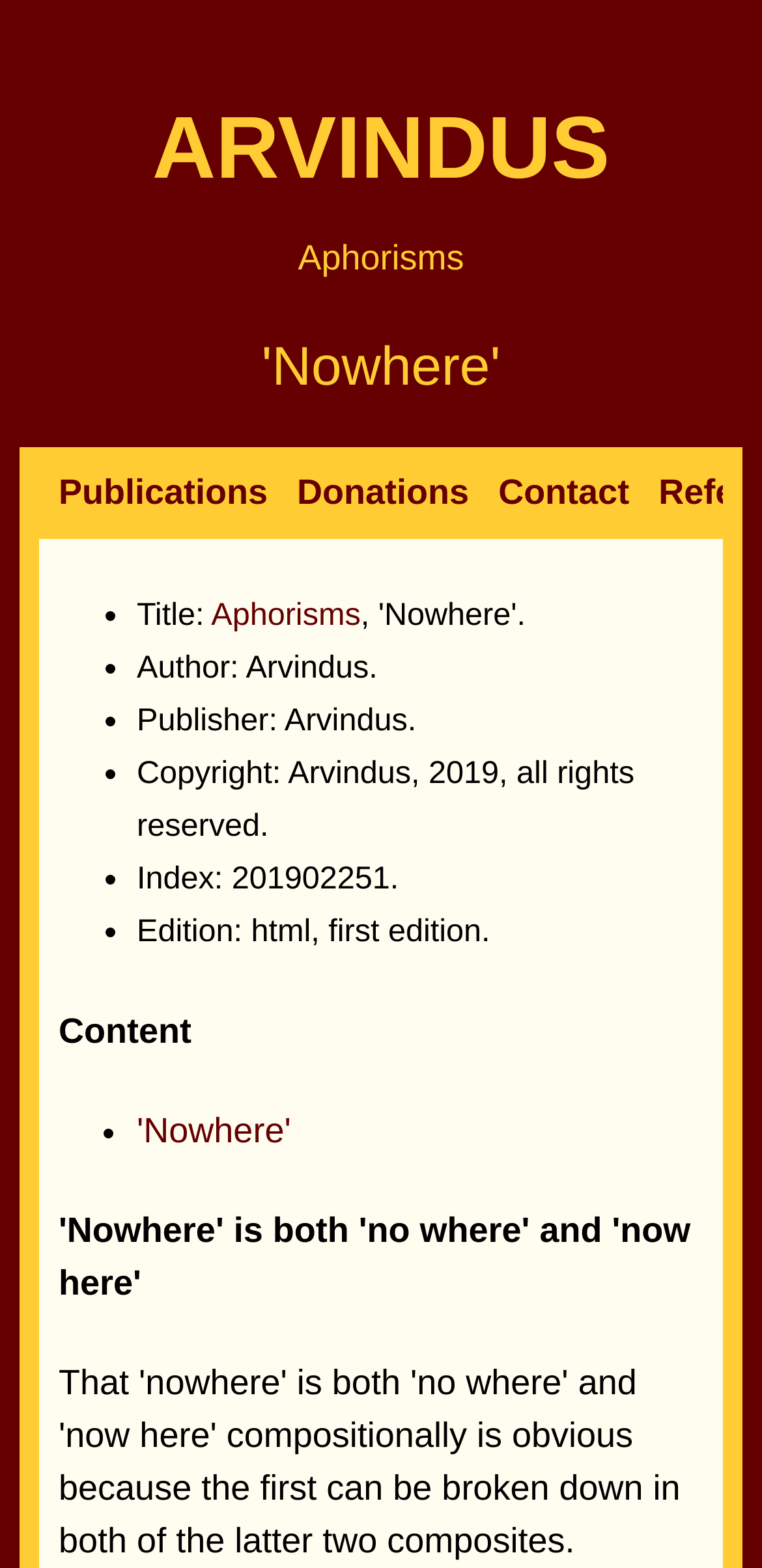Using the element description: "Donations", determine the bounding box coordinates. The coordinates should be in the format [left, top, right, bottom], with values between 0 and 1.

[0.39, 0.301, 0.615, 0.326]